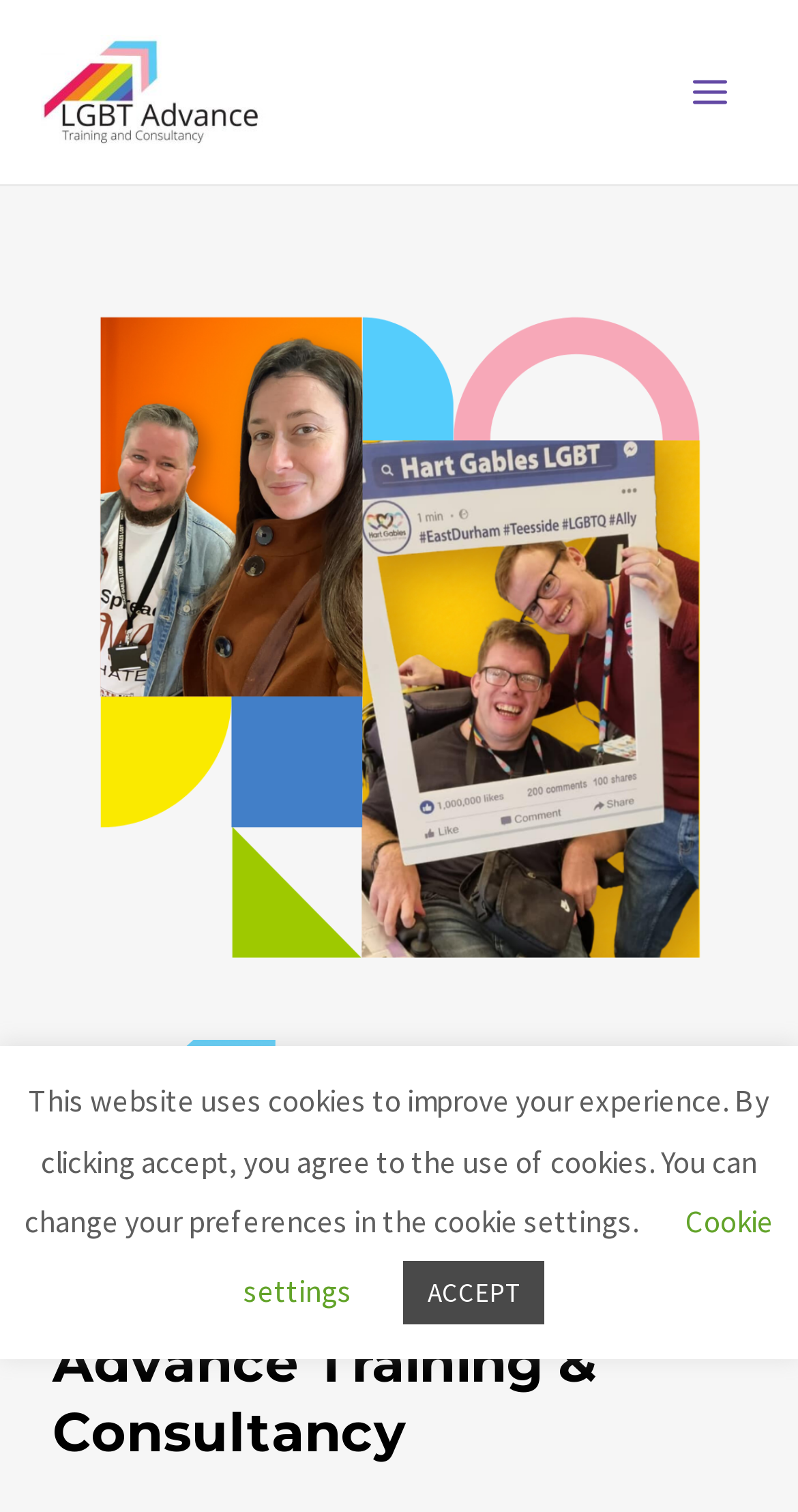Please determine the bounding box coordinates, formatted as (top-left x, top-left y, bottom-right x, bottom-right y), with all values as floating point numbers between 0 and 1. Identify the bounding box of the region described as: Cookie settings

[0.305, 0.795, 0.969, 0.866]